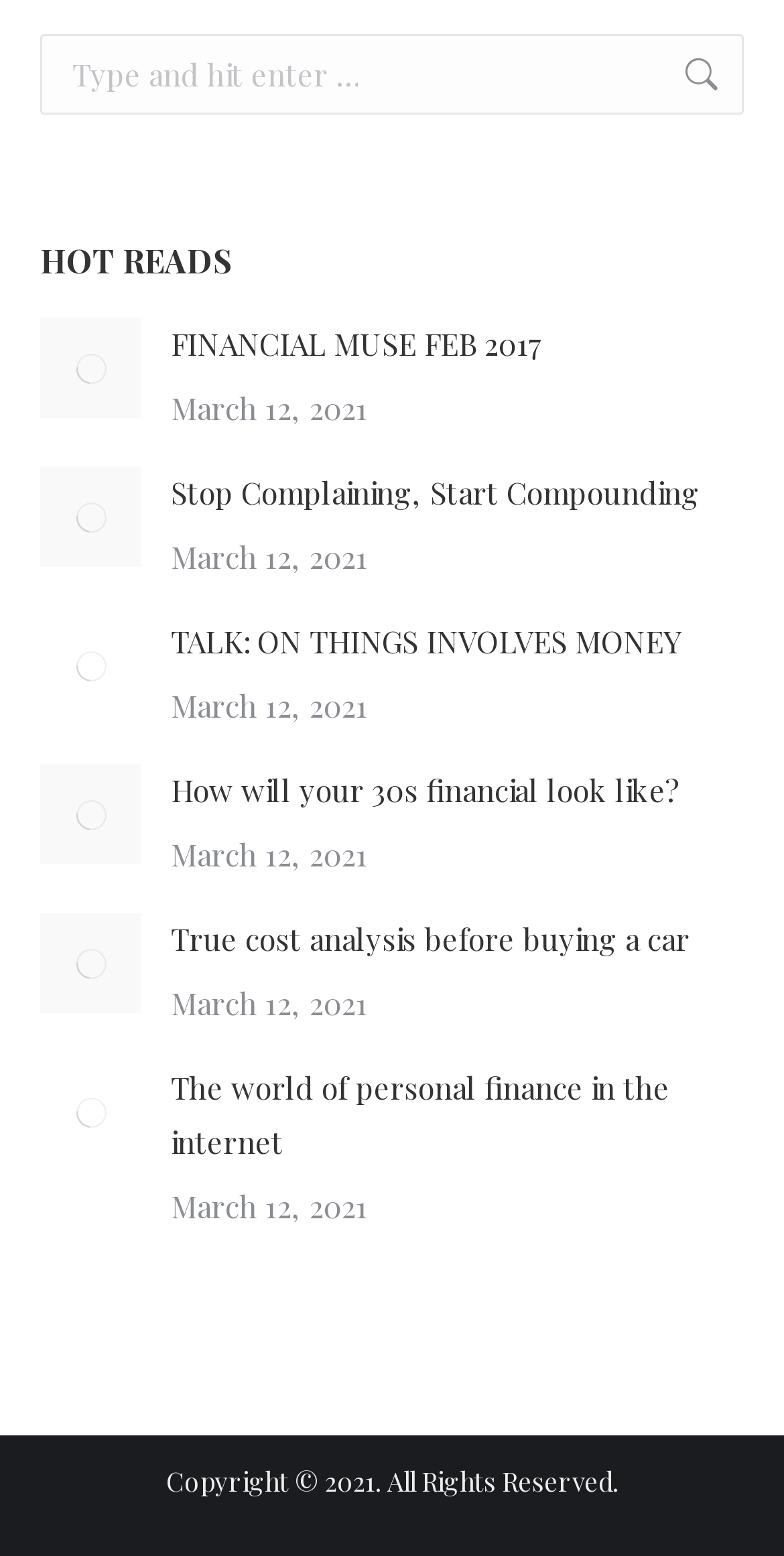Use a single word or phrase to answer this question: 
What is the purpose of the search bar?

To search the website